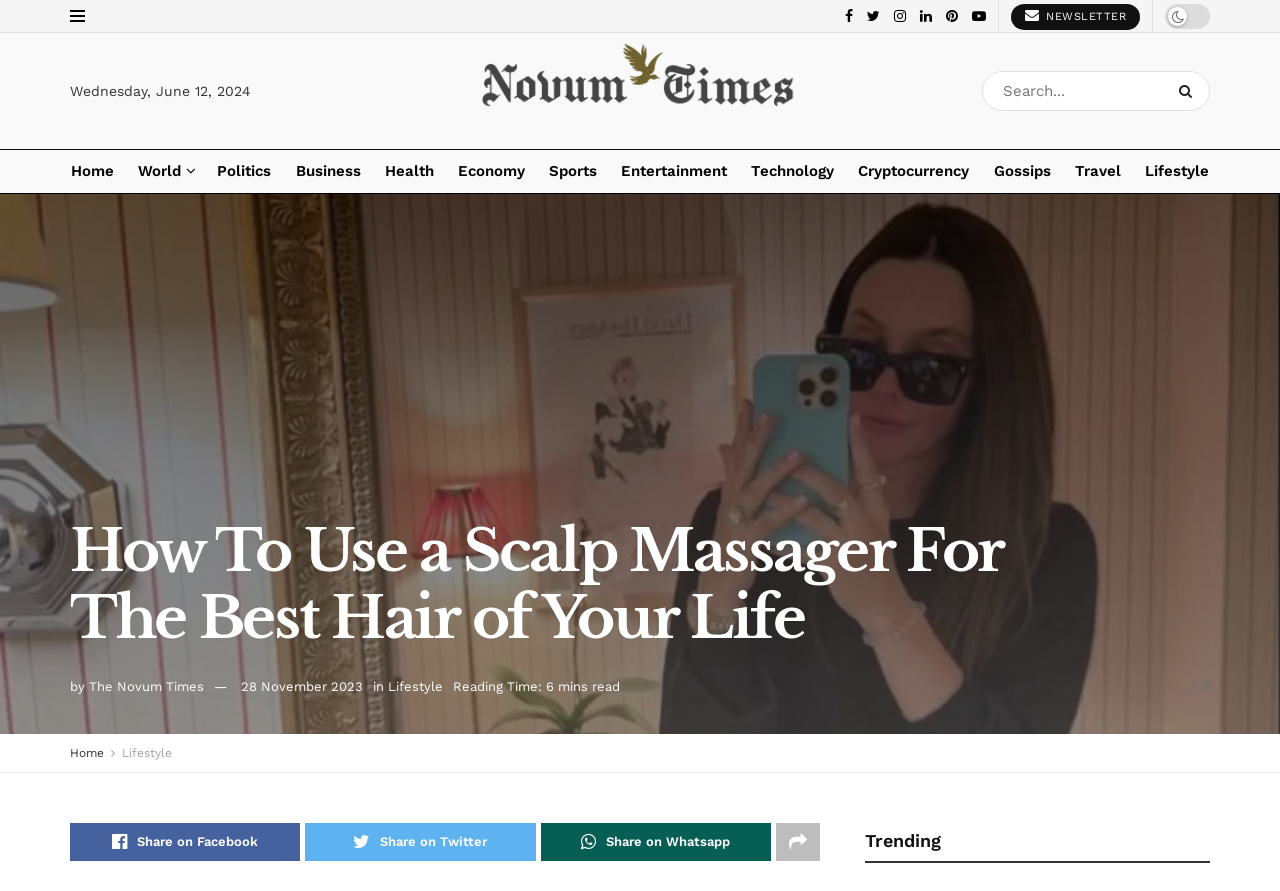Identify the bounding box coordinates of the element that should be clicked to fulfill this task: "Read the article about scalp massage". The coordinates should be provided as four float numbers between 0 and 1, i.e., [left, top, right, bottom].

[0.055, 0.581, 0.805, 0.731]